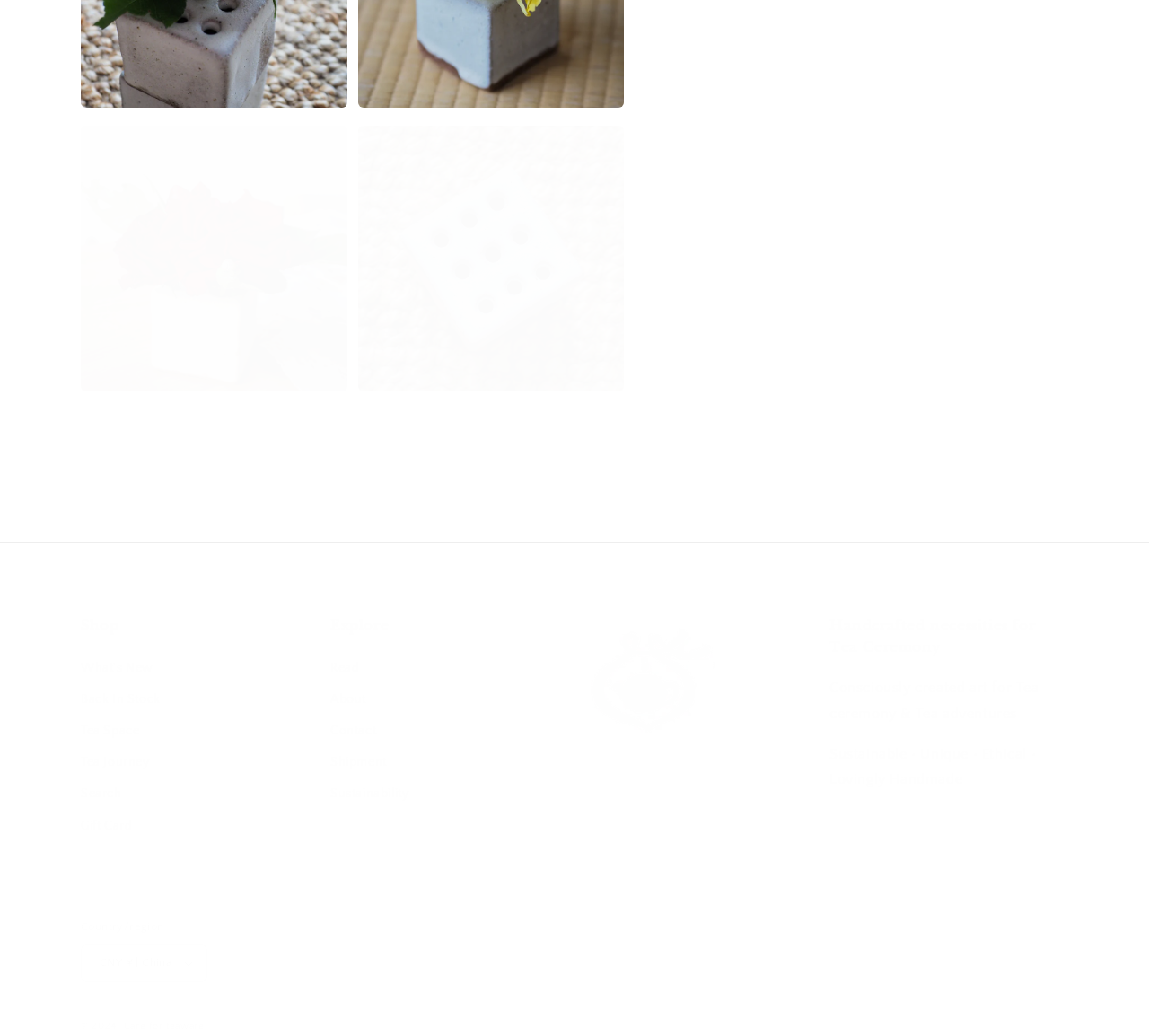Locate the bounding box coordinates of the element to click to perform the following action: 'Learn about 'Care for teaware''. The coordinates should be given as four float values between 0 and 1, in the form of [left, top, right, bottom].

[0.108, 0.985, 0.178, 0.996]